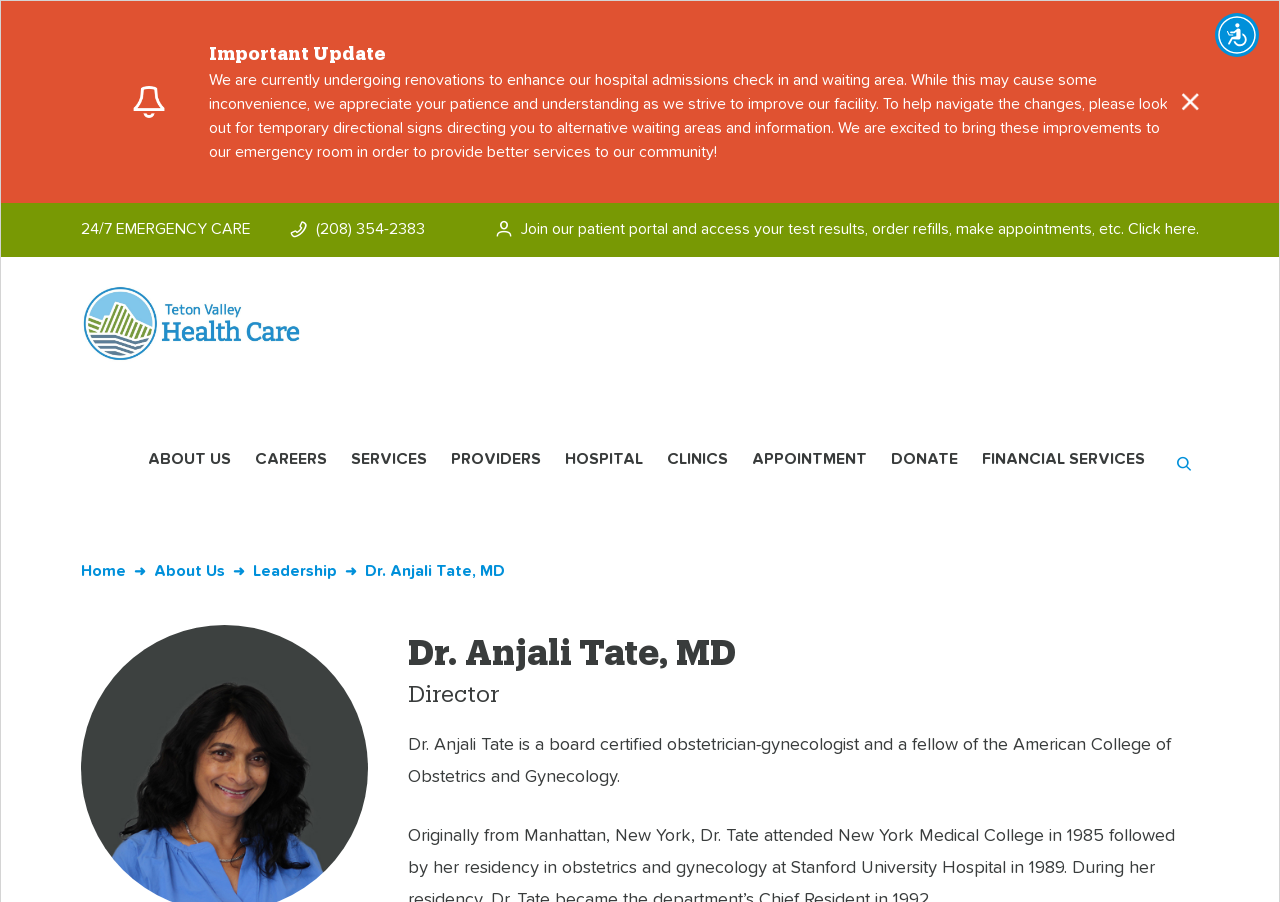What is the hospital currently undergoing?
Answer the question based on the image using a single word or a brief phrase.

renovations